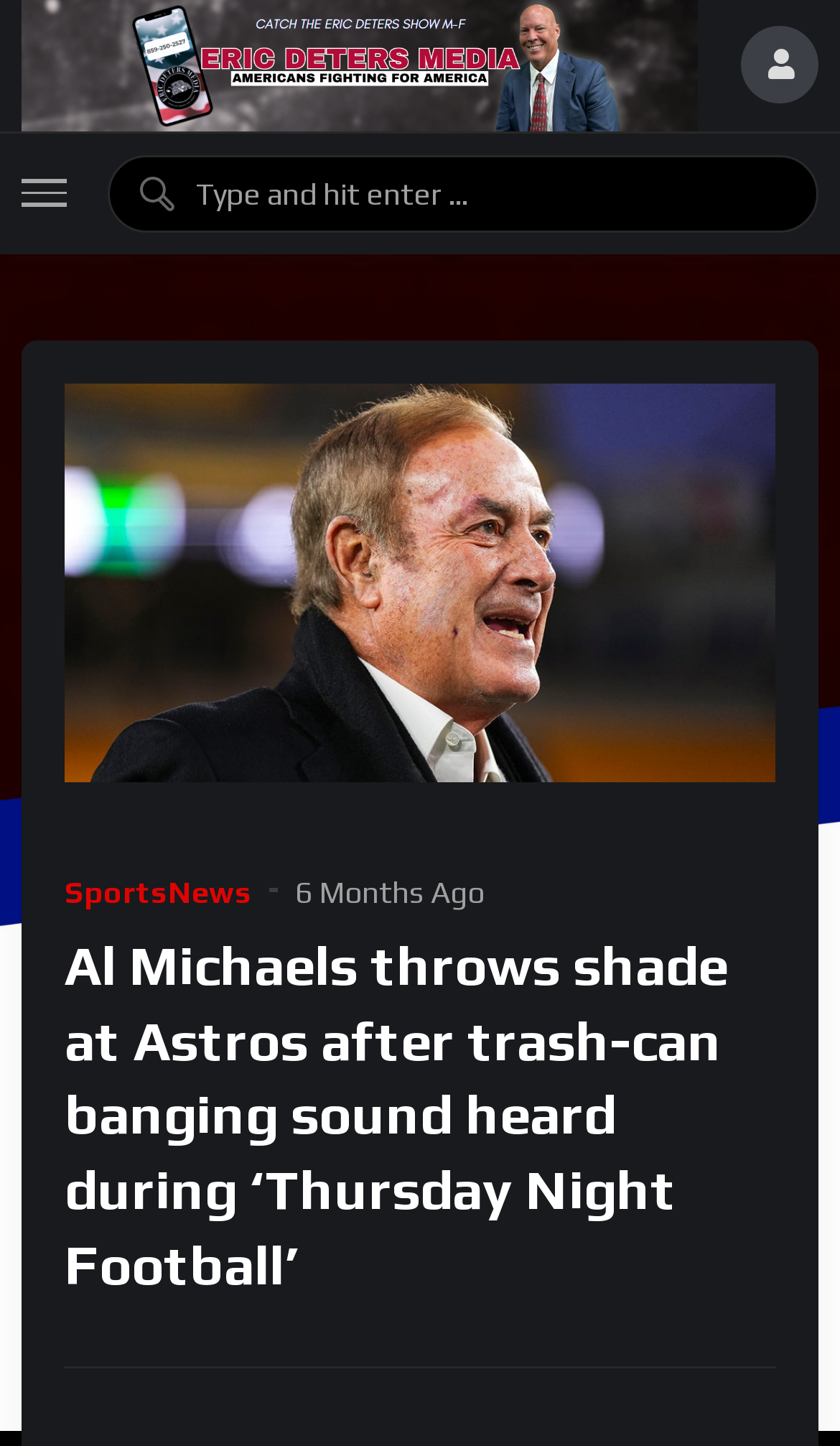Observe the image and answer the following question in detail: What is the purpose of the textbox?

The purpose of the textbox can be inferred from the placeholder text 'Type and hit enter...' which suggests that it is a search bar or a input field for users to type and submit their queries.